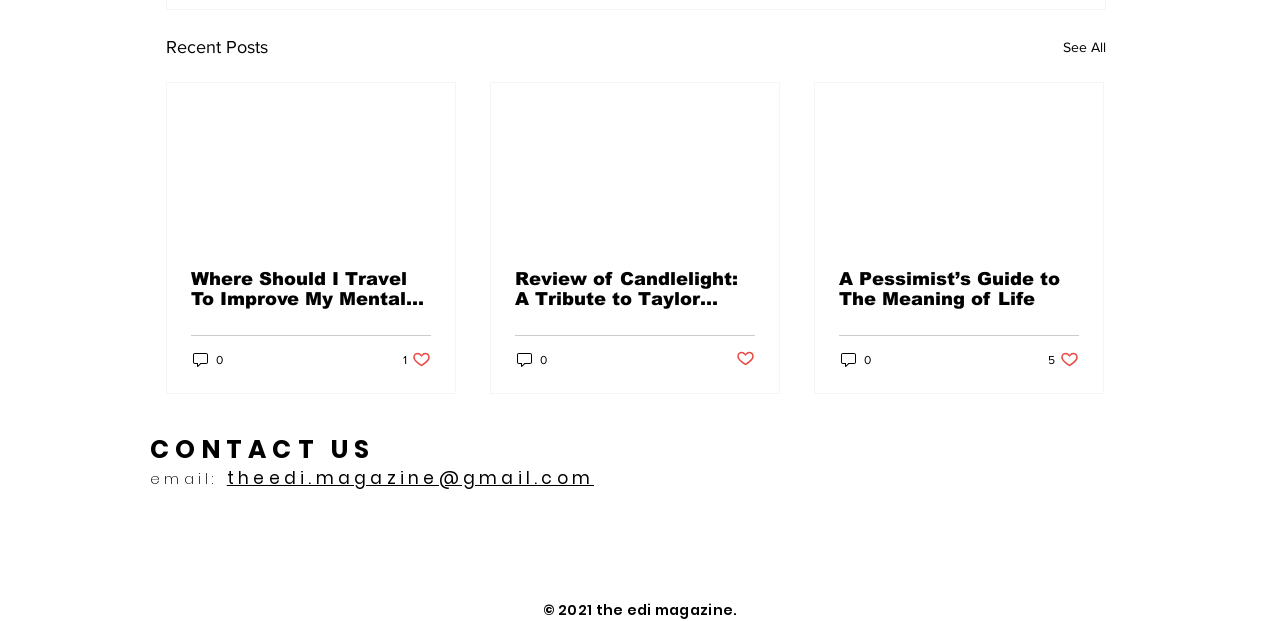Kindly determine the bounding box coordinates for the clickable area to achieve the given instruction: "Read the article 'Where Should I Travel To Improve My Mental Health?'".

[0.149, 0.433, 0.337, 0.497]